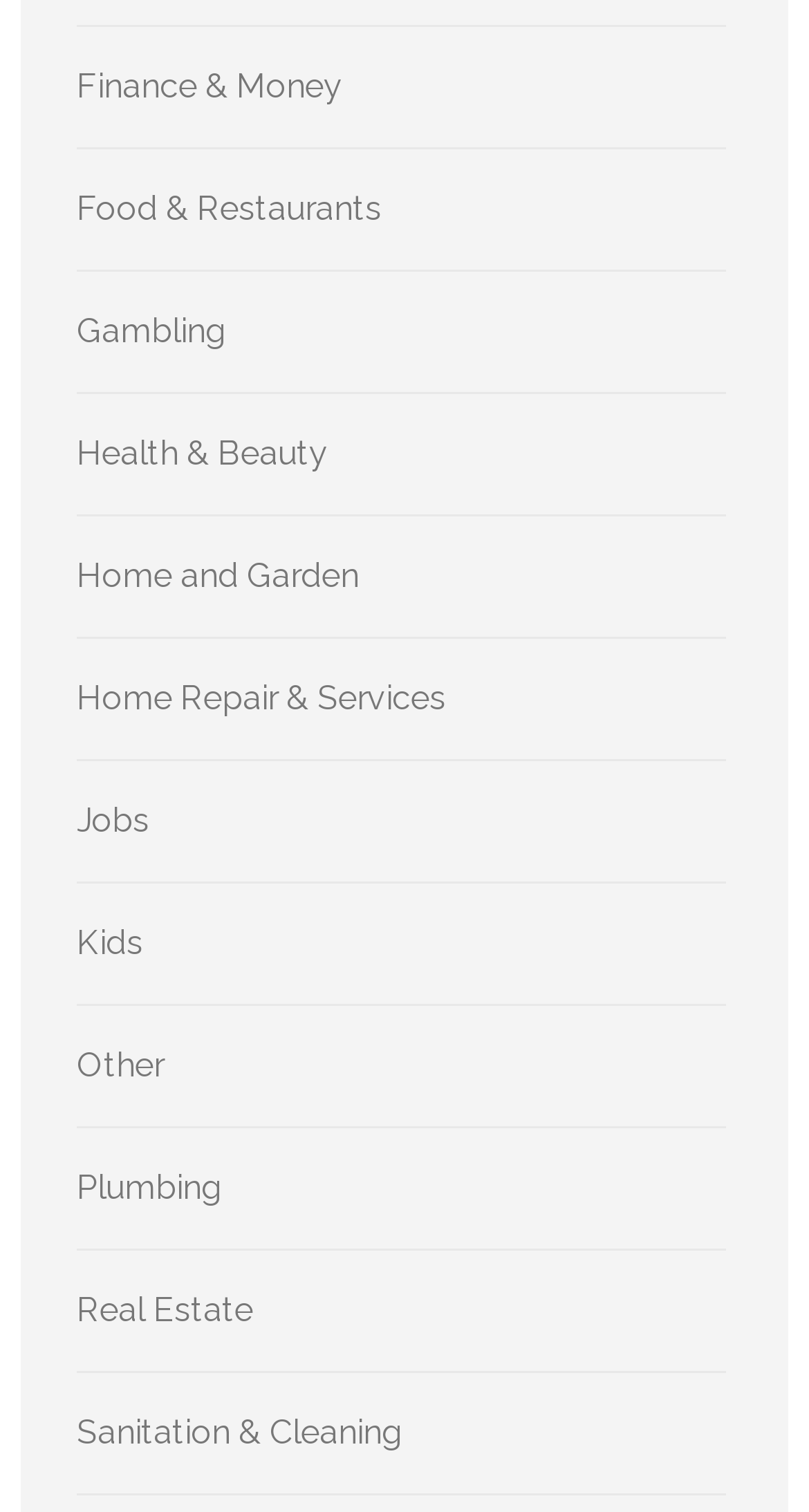Is there a category for Jobs?
Based on the image, answer the question in a detailed manner.

I searched the list of links and found that there is a category for Jobs, which is located near the middle of the list.